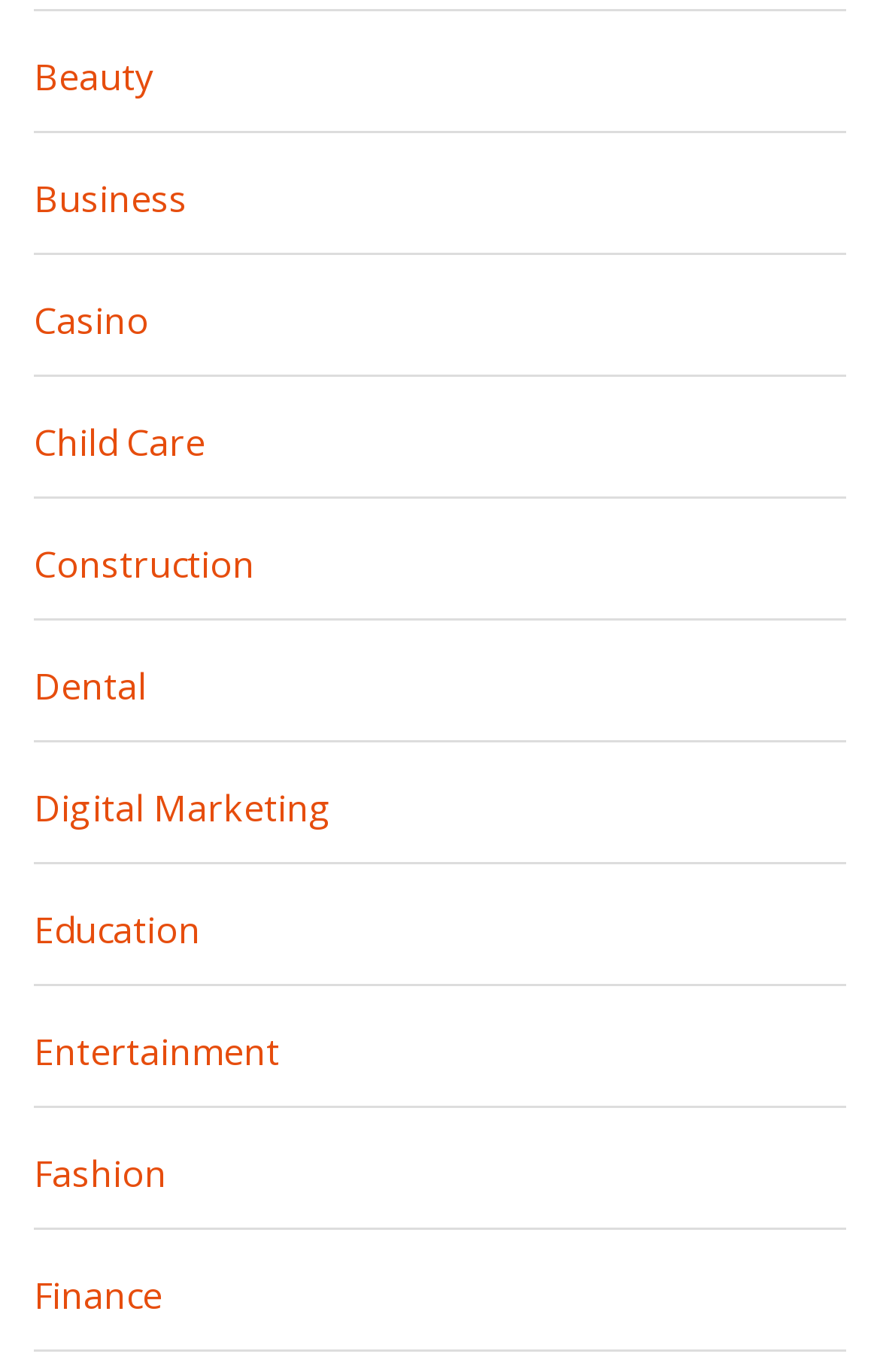Pinpoint the bounding box coordinates of the area that must be clicked to complete this instruction: "View customer reviews".

None